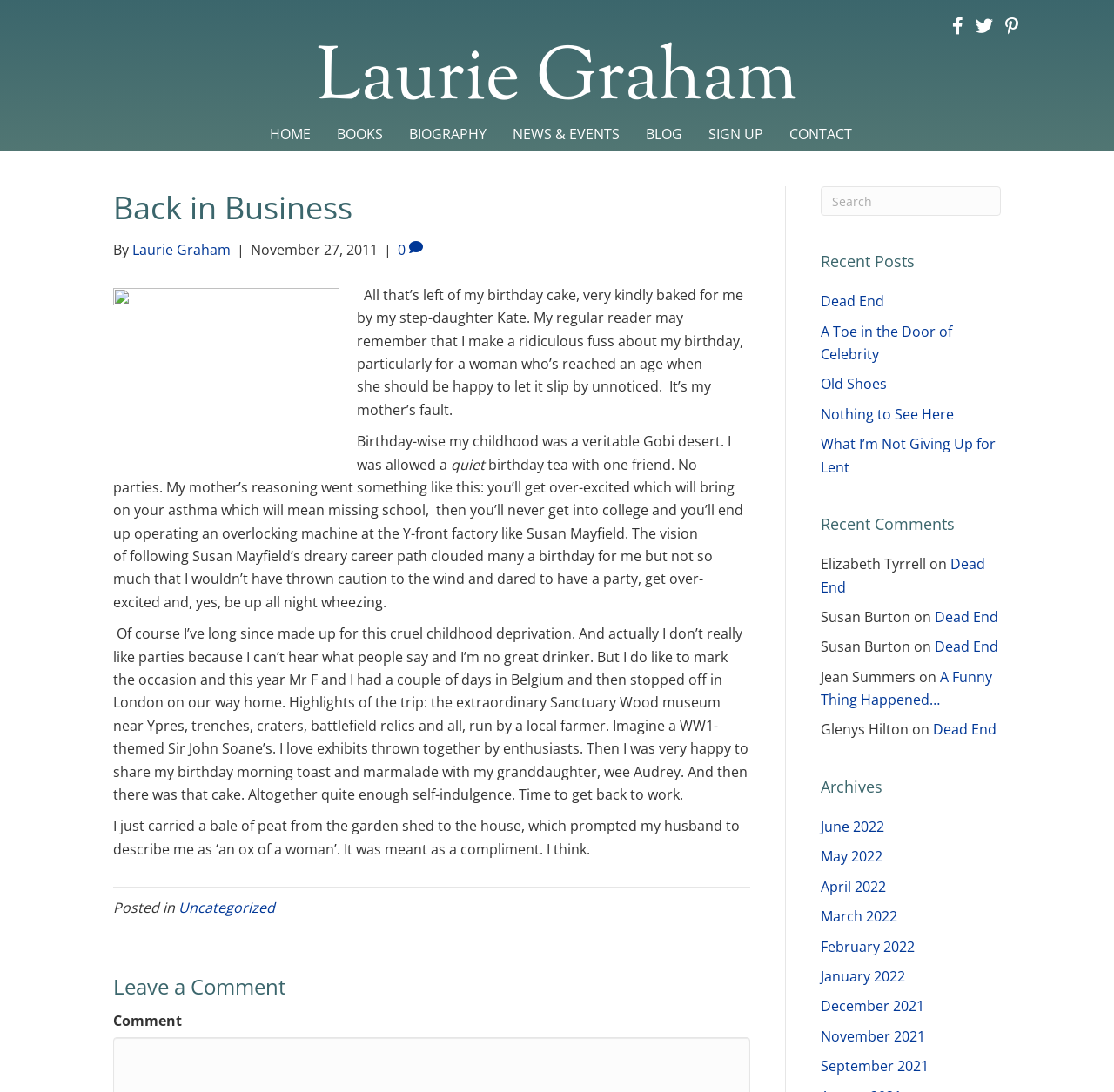Using the element description Dead End, predict the bounding box coordinates for the UI element. Provide the coordinates in (top-left x, top-left y, bottom-right x, bottom-right y) format with values ranging from 0 to 1.

[0.837, 0.659, 0.894, 0.677]